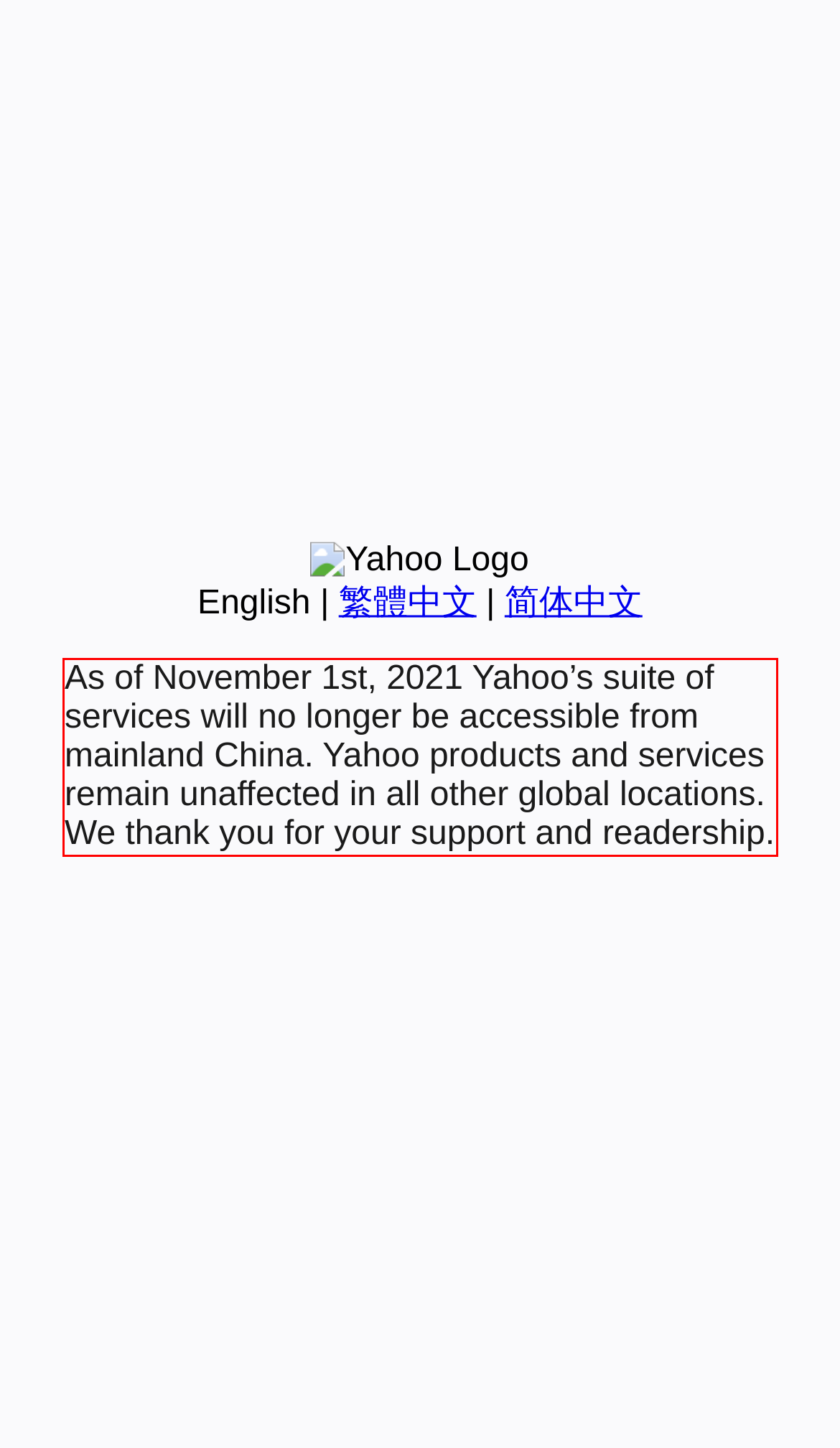There is a UI element on the webpage screenshot marked by a red bounding box. Extract and generate the text content from within this red box.

As of November 1st, 2021 Yahoo’s suite of services will no longer be accessible from mainland China. Yahoo products and services remain unaffected in all other global locations. We thank you for your support and readership.